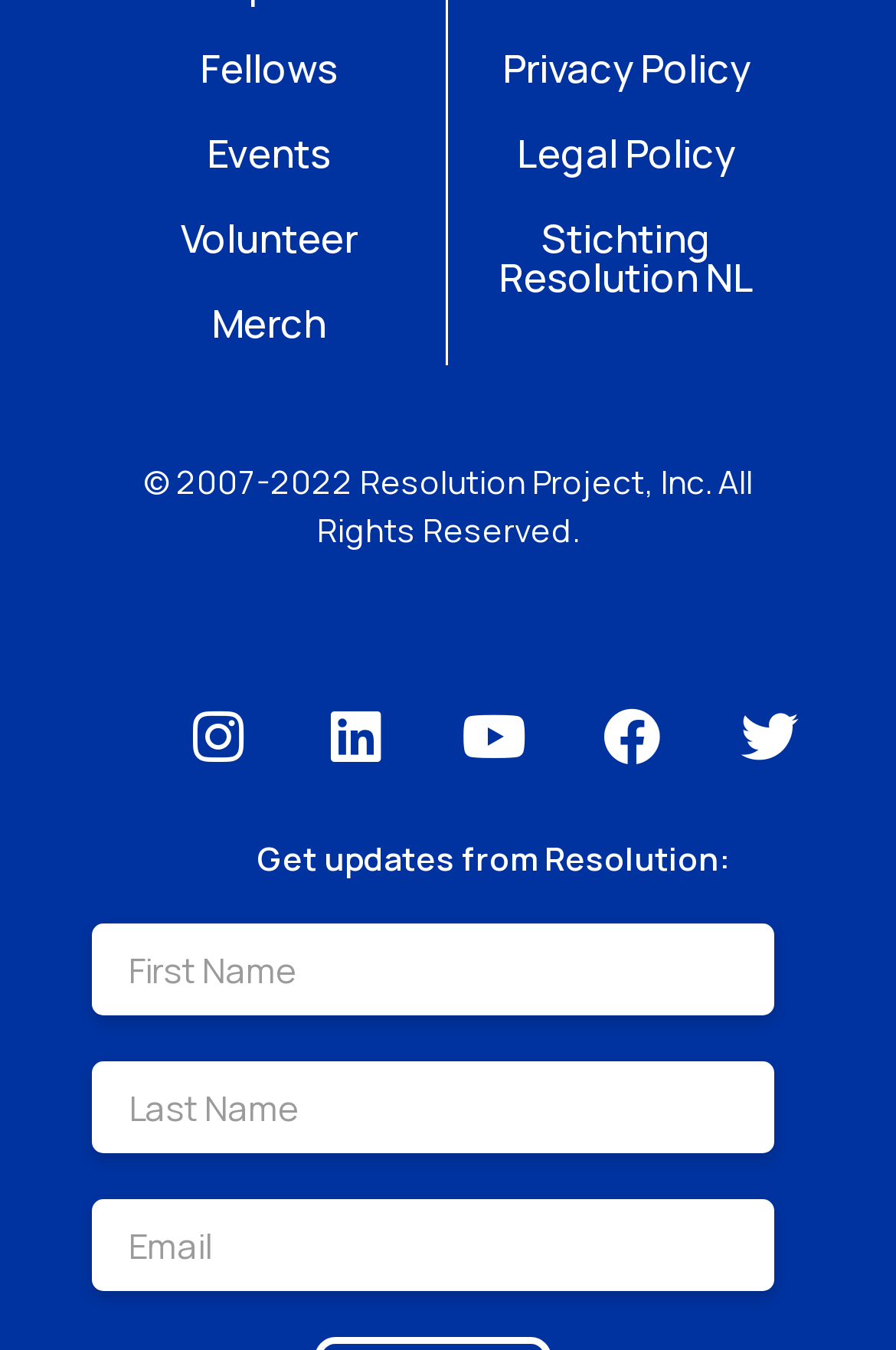Please answer the following question using a single word or phrase: What is the copyright year range?

2007-2022